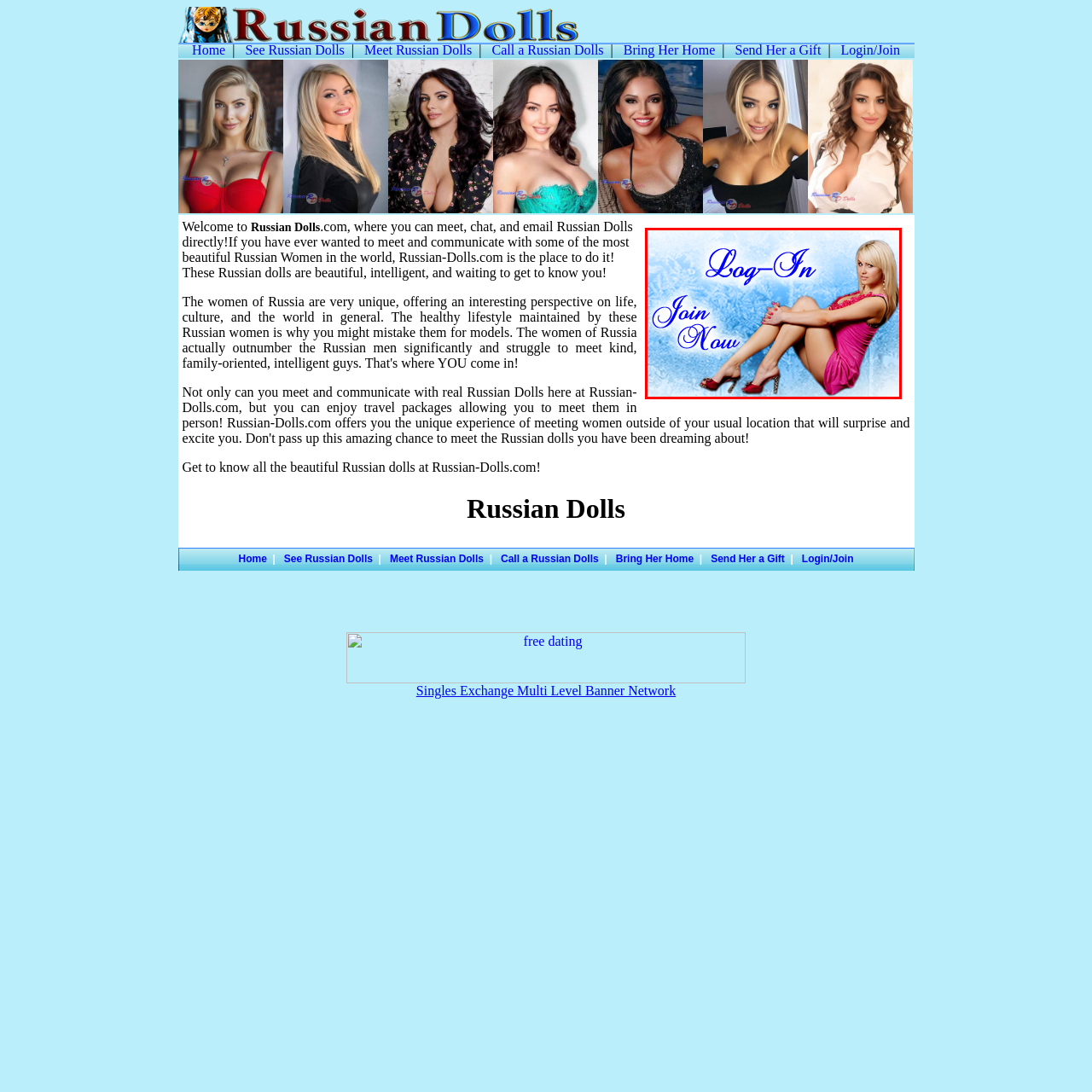What is the purpose of the text 'Log-In' and 'Join Now'?
Examine the content inside the red bounding box in the image and provide a thorough answer to the question based on that visual information.

The caption explains that the text 'Log-In' and 'Join Now' is displayed in an elegant script, suggesting an opportunity for viewers to connect or participate in an online community, implying that the platform is inviting users to engage with it.